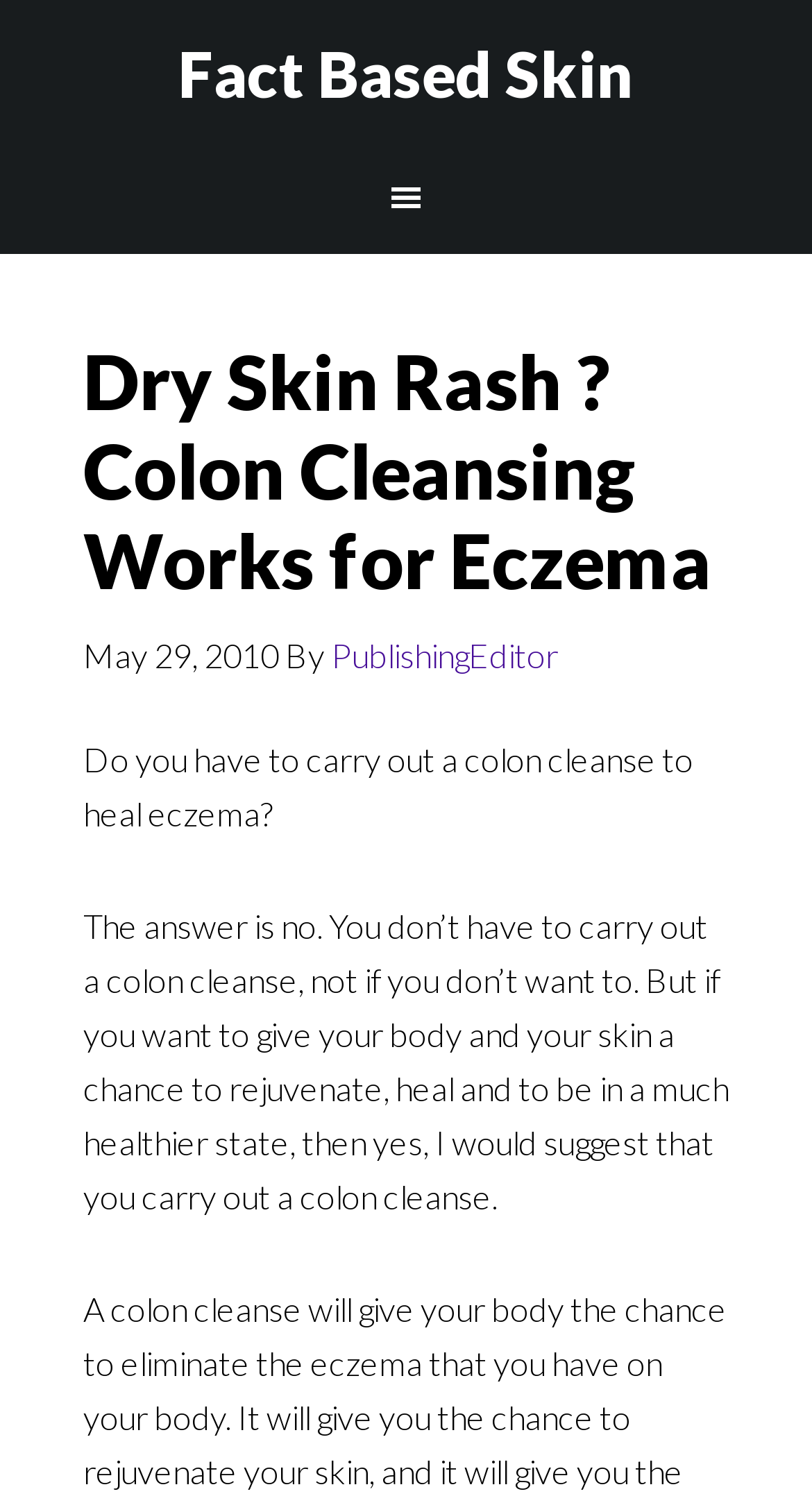Based on the visual content of the image, answer the question thoroughly: What is the date of the article?

I found the date of the article by looking at the time element in the navigation section, which contains the static text 'May 29, 2010'.